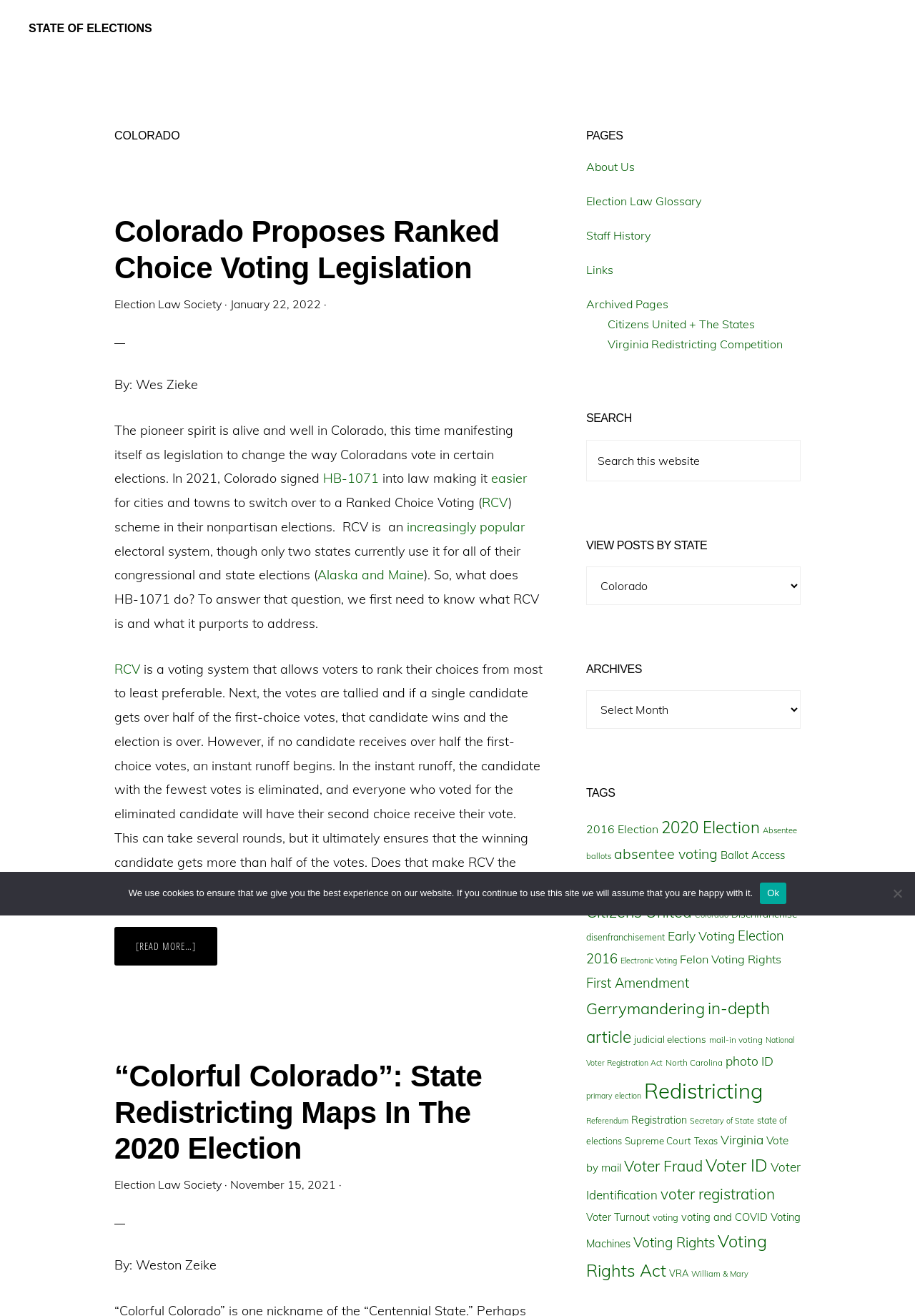Please determine the bounding box coordinates of the element to click in order to execute the following instruction: "Click on the link to learn more about Election Law Society". The coordinates should be four float numbers between 0 and 1, specified as [left, top, right, bottom].

[0.125, 0.226, 0.242, 0.236]